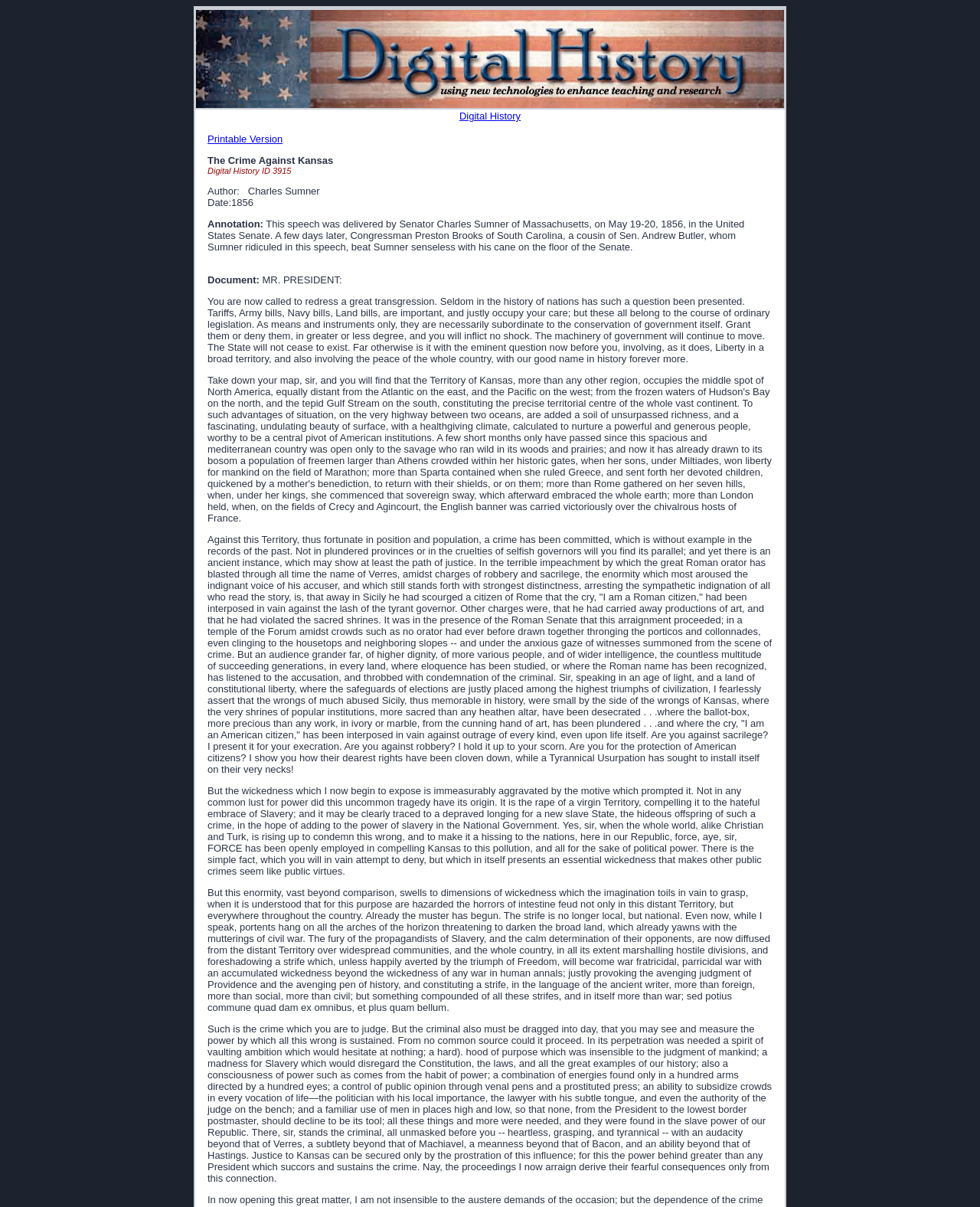Is the speech about slavery?
Answer the question with a single word or phrase, referring to the image.

Yes